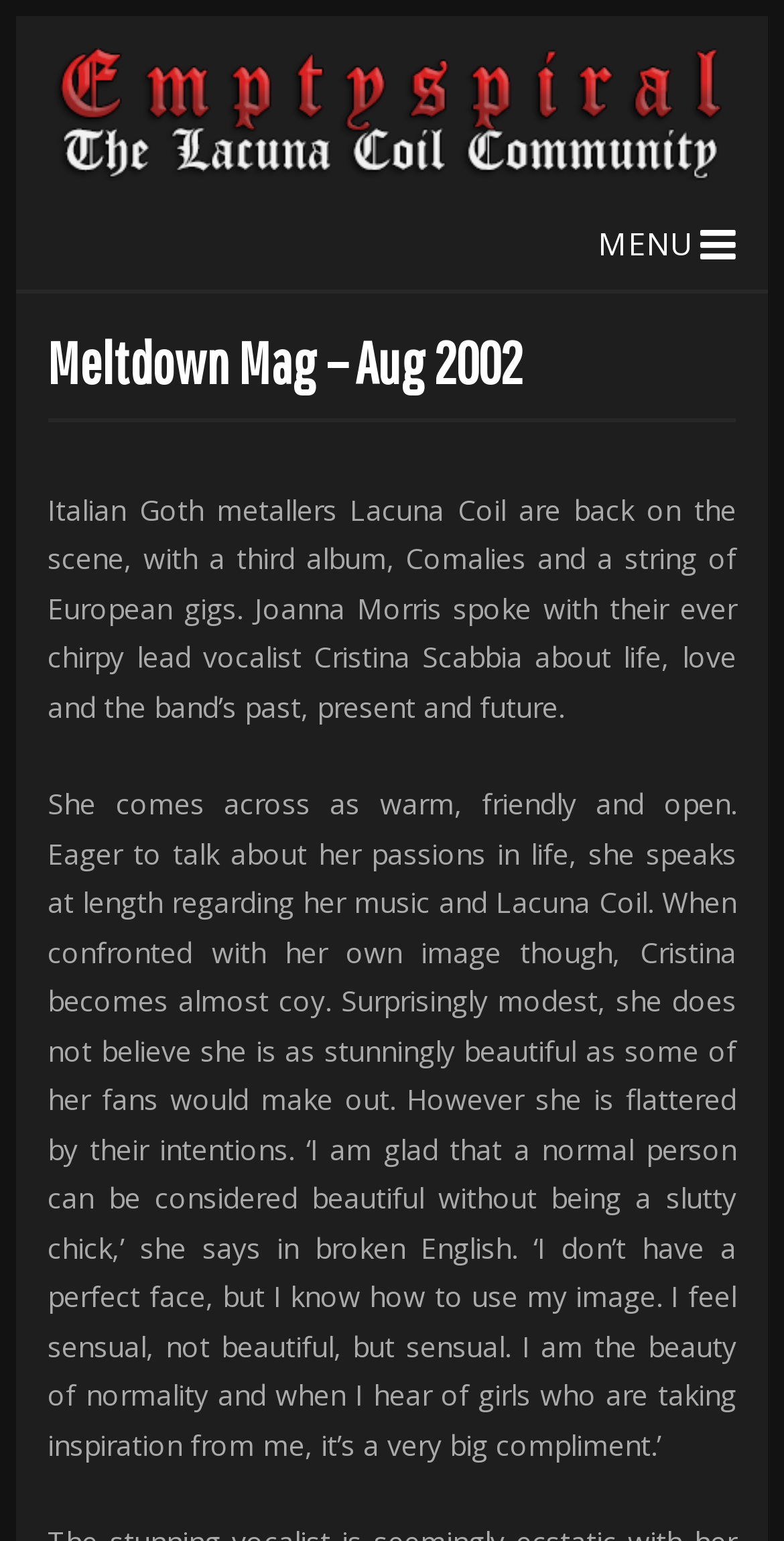Bounding box coordinates should be in the format (top-left x, top-left y, bottom-right x, bottom-right y) and all values should be floating point numbers between 0 and 1. Determine the bounding box coordinate for the UI element described as: title="Emptyspiral"

[0.061, 0.097, 0.939, 0.122]